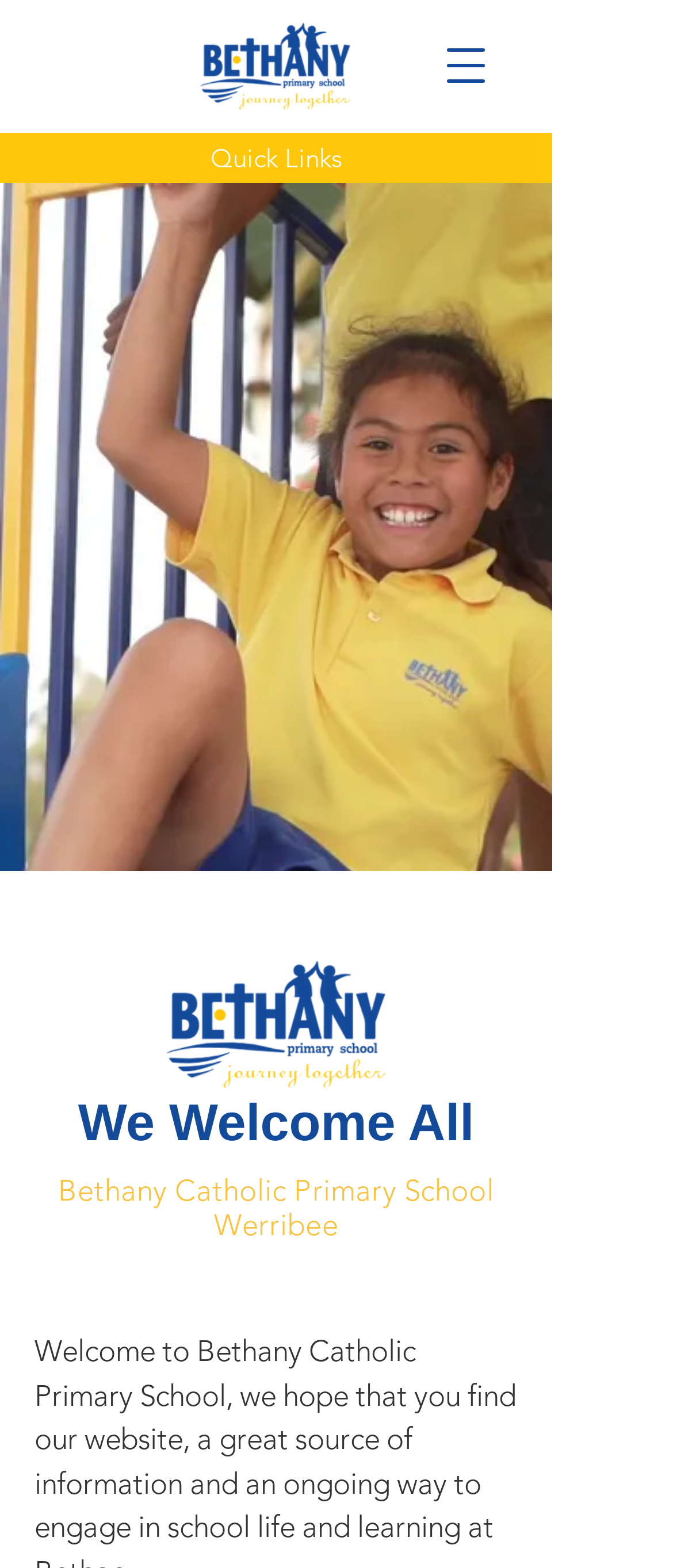Identify the bounding box coordinates for the UI element mentioned here: "Quick Links". Provide the coordinates as four float values between 0 and 1, i.e., [left, top, right, bottom].

[0.0, 0.085, 0.821, 0.118]